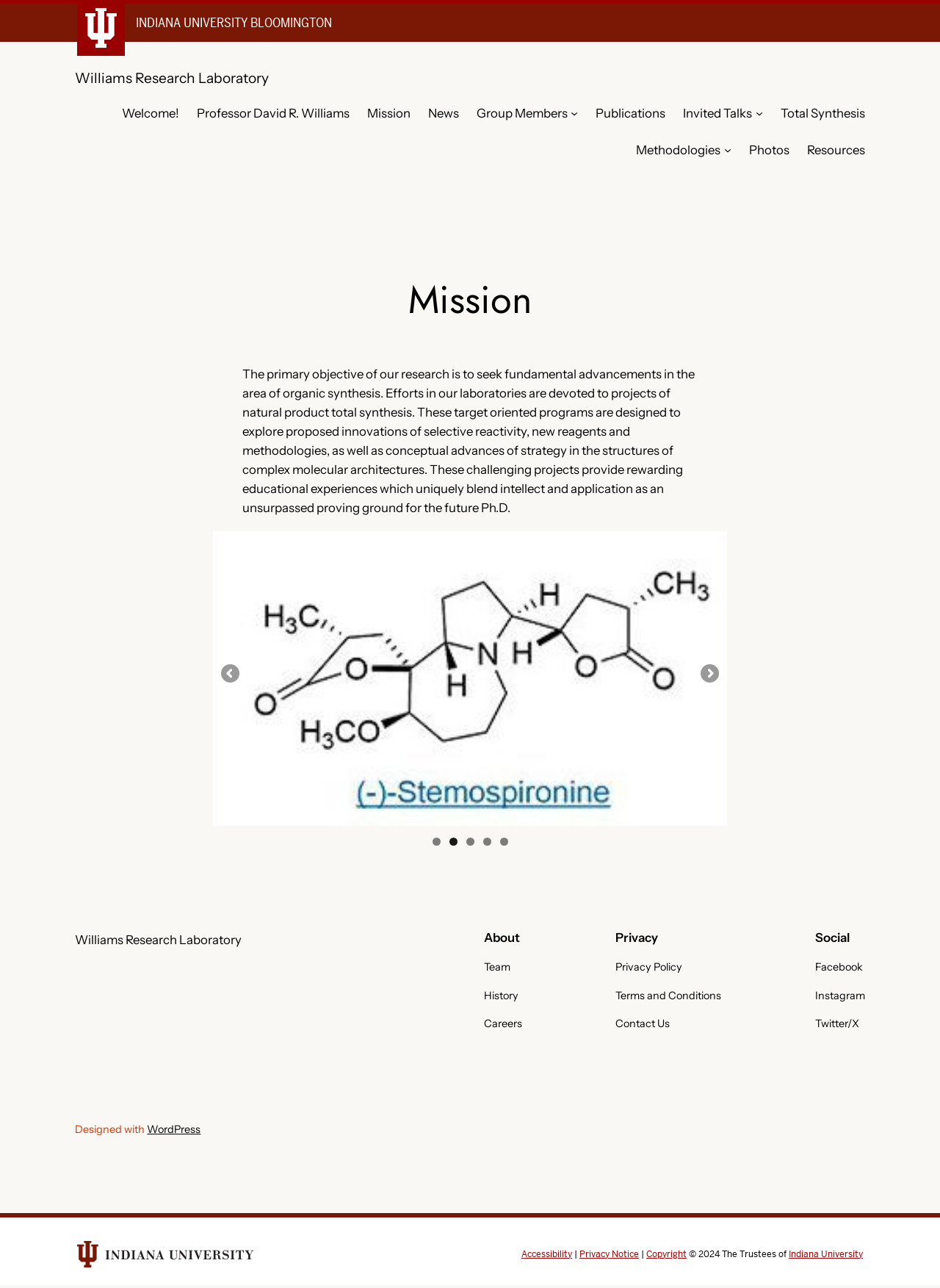Given the description "Professor David R. Williams", provide the bounding box coordinates of the corresponding UI element.

[0.209, 0.08, 0.372, 0.095]